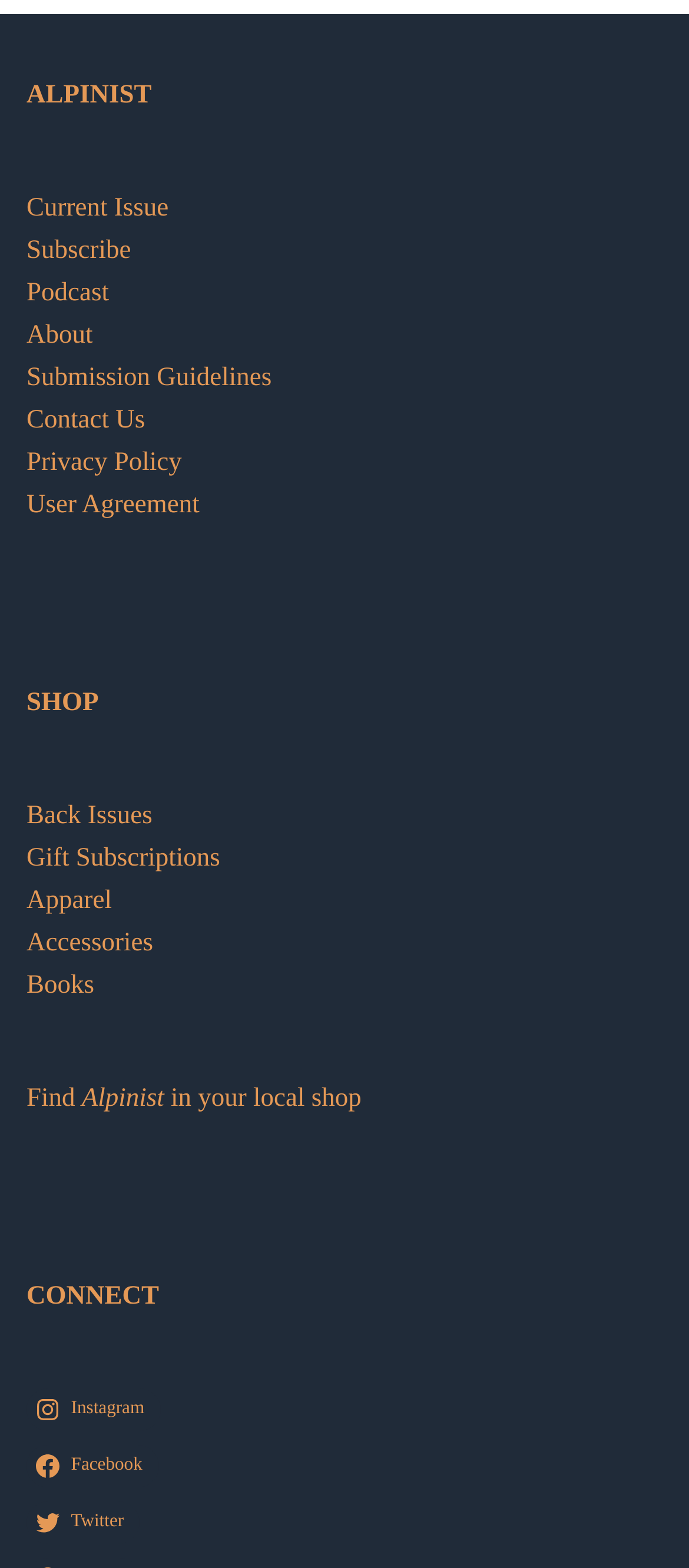Determine the coordinates of the bounding box for the clickable area needed to execute this instruction: "Buy apparel".

[0.038, 0.565, 0.162, 0.583]